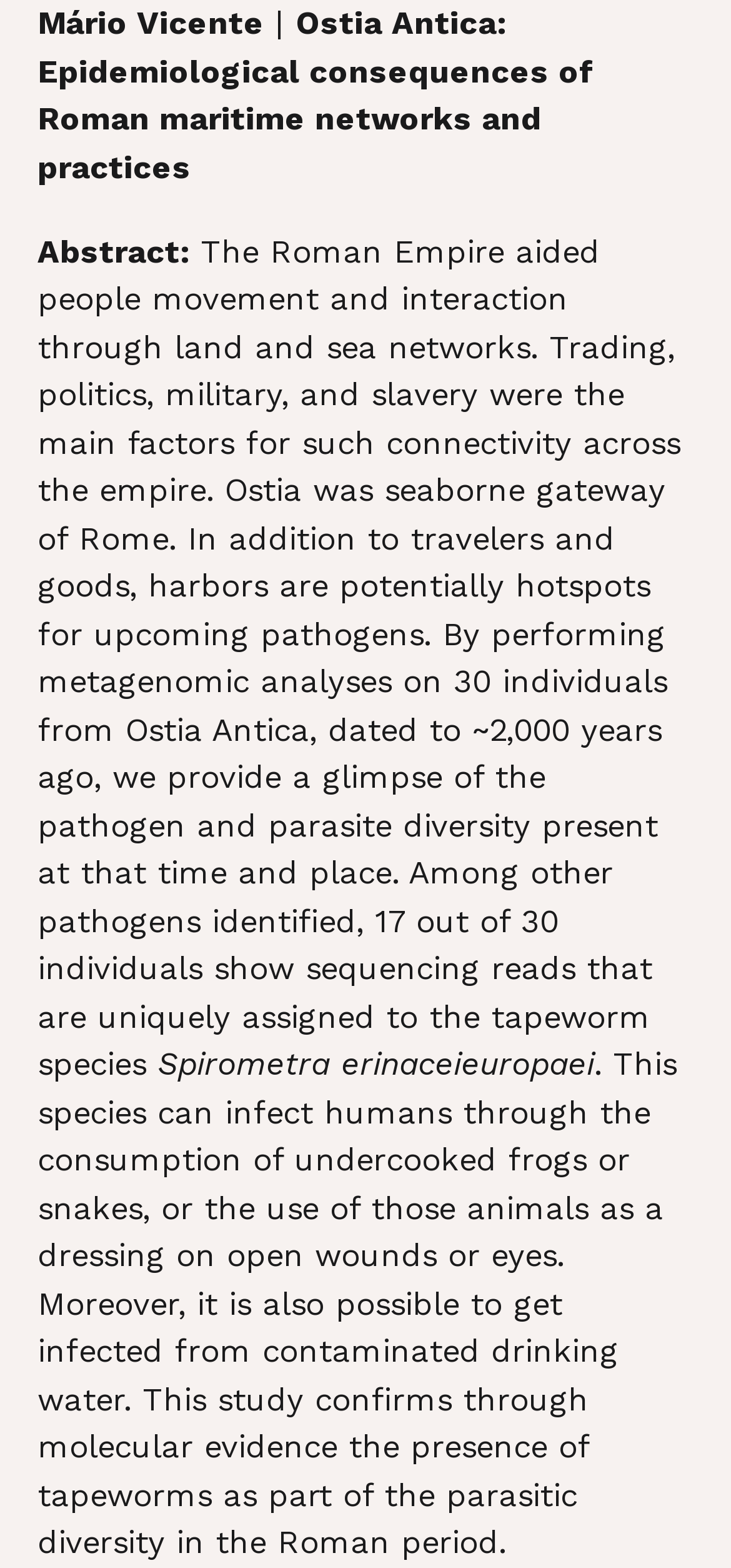What is the name of the author?
Based on the screenshot, provide a one-word or short-phrase response.

Mário Vicente